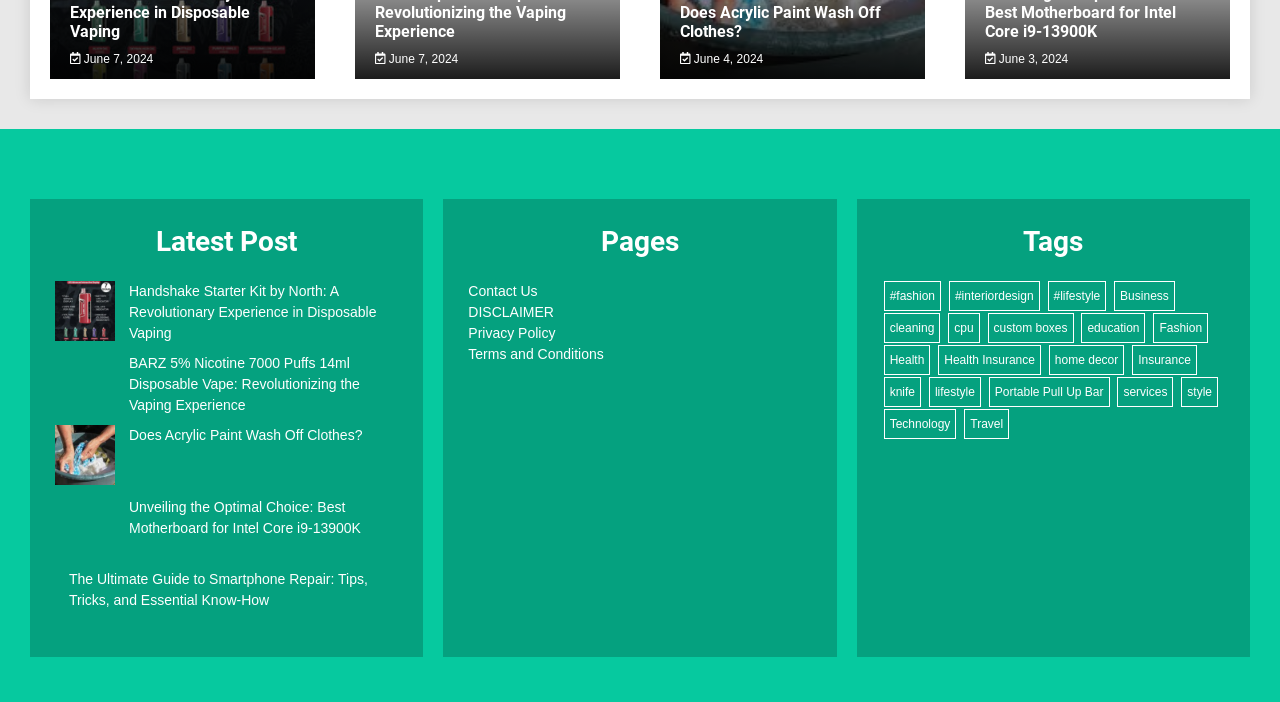Identify the bounding box coordinates of the clickable region required to complete the instruction: "Click on 'Does Acrylic Paint Wash Off Clothes?' article". The coordinates should be given as four float numbers within the range of 0 and 1, i.e., [left, top, right, bottom].

[0.531, 0.005, 0.707, 0.059]